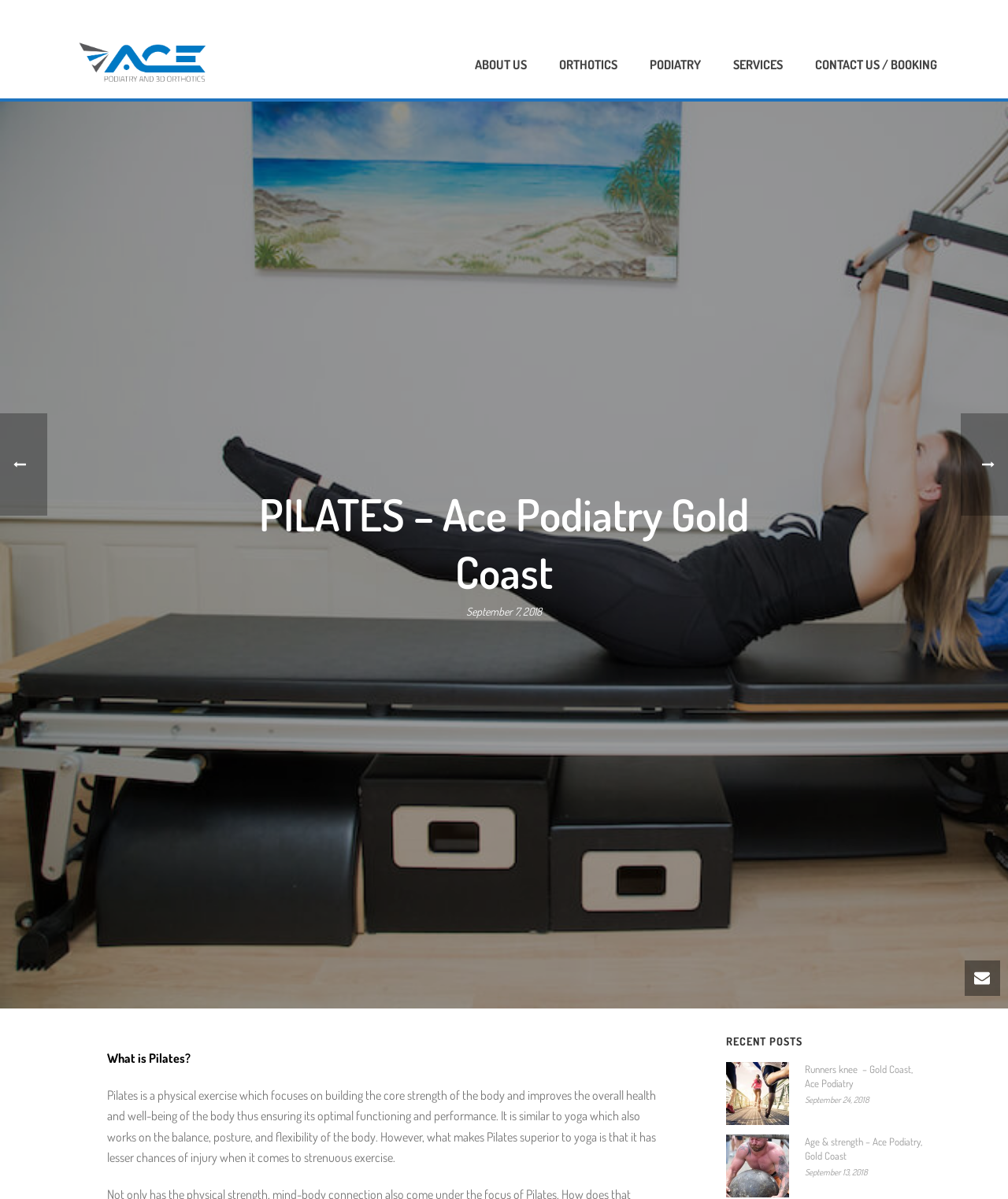Identify the bounding box coordinates of the element to click to follow this instruction: 'Read the article about Pilates'. Ensure the coordinates are four float values between 0 and 1, provided as [left, top, right, bottom].

[0.106, 0.876, 0.189, 0.889]